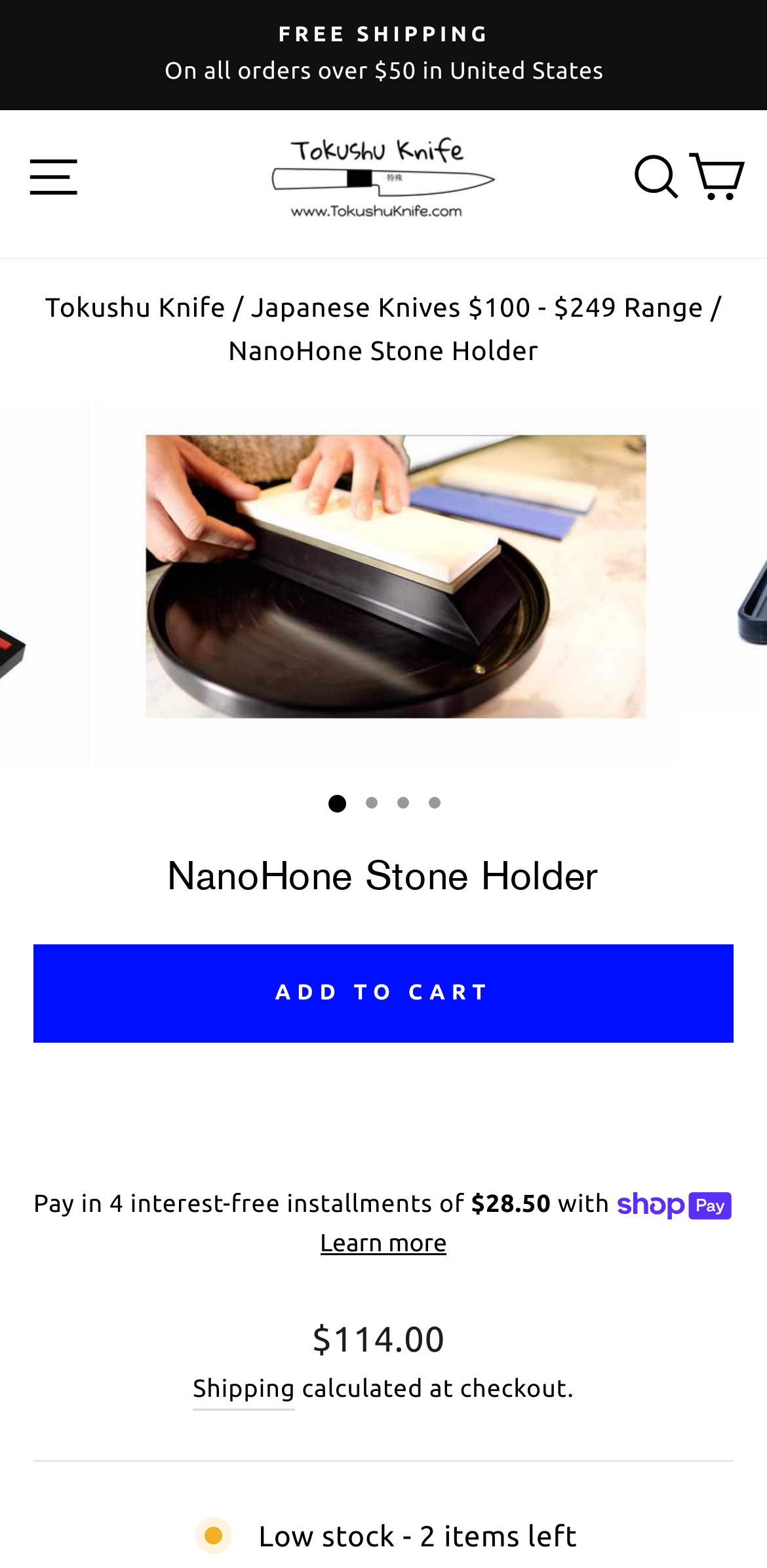What is the name of the product?
Look at the image and answer the question with a single word or phrase.

NanoHone Stone Holder